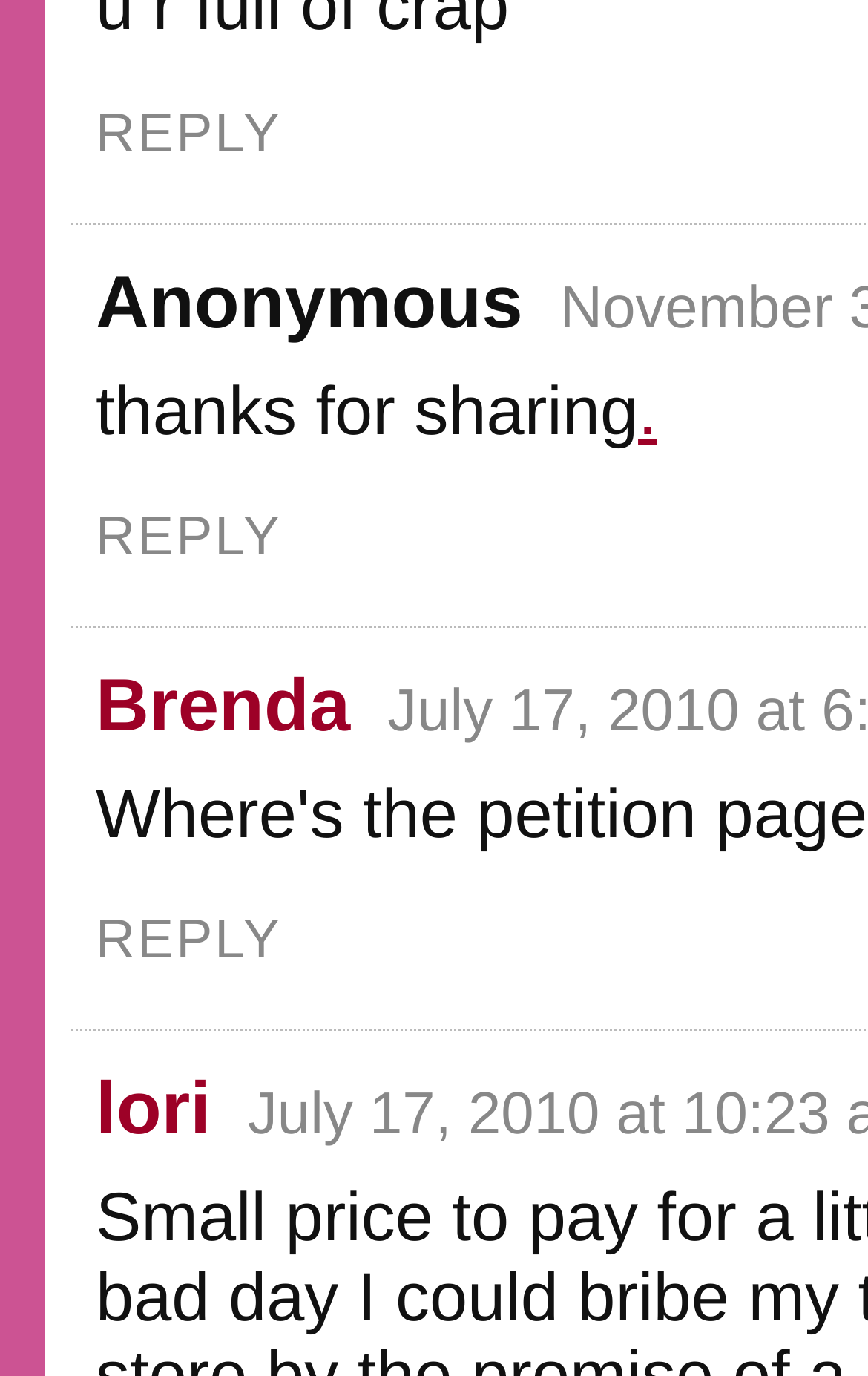Respond with a single word or phrase for the following question: 
What is the name of the second person?

Brenda